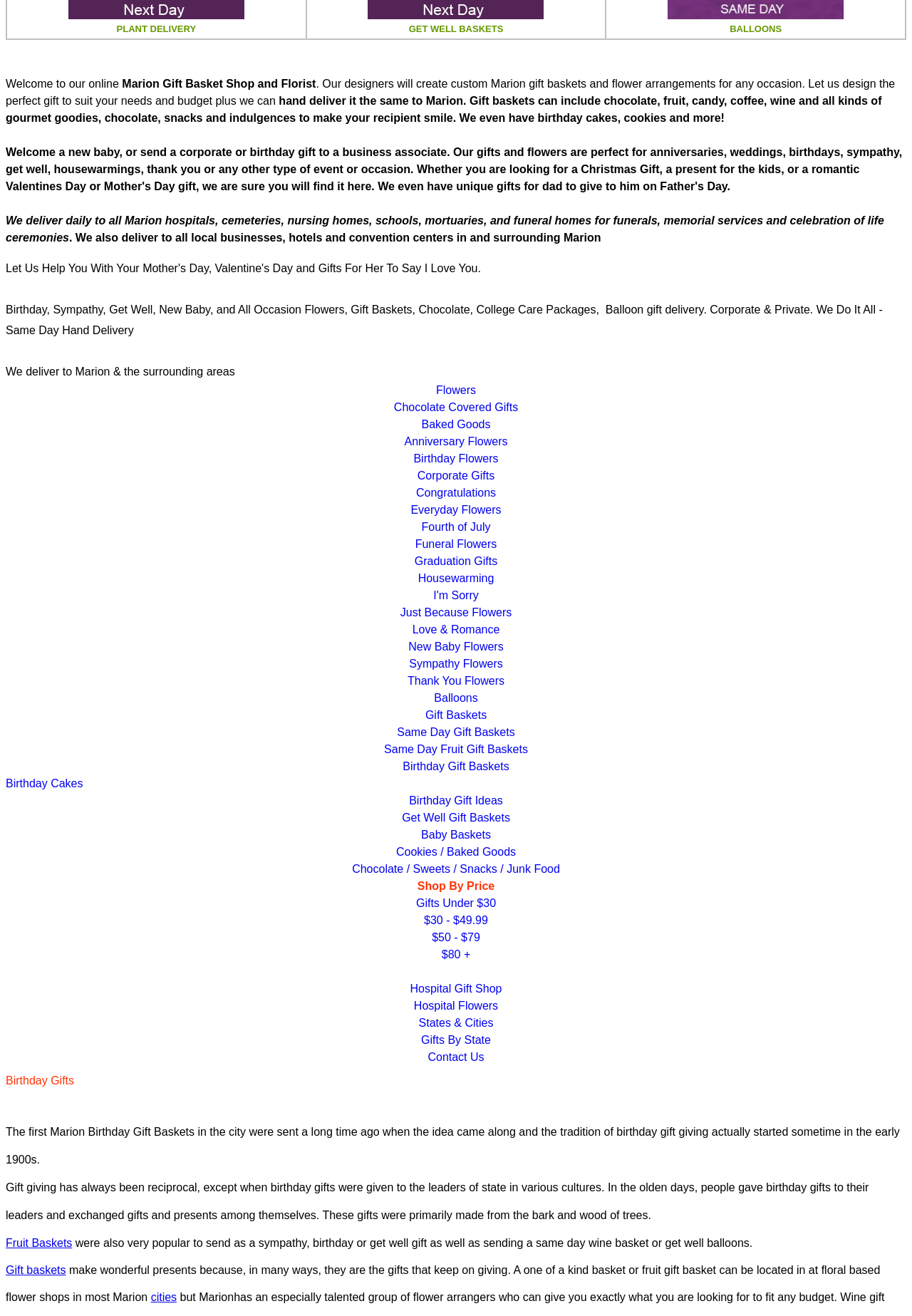Specify the bounding box coordinates for the region that must be clicked to perform the given instruction: "Click on 'Get Well Gift Baskets'".

[0.404, 0.008, 0.596, 0.016]